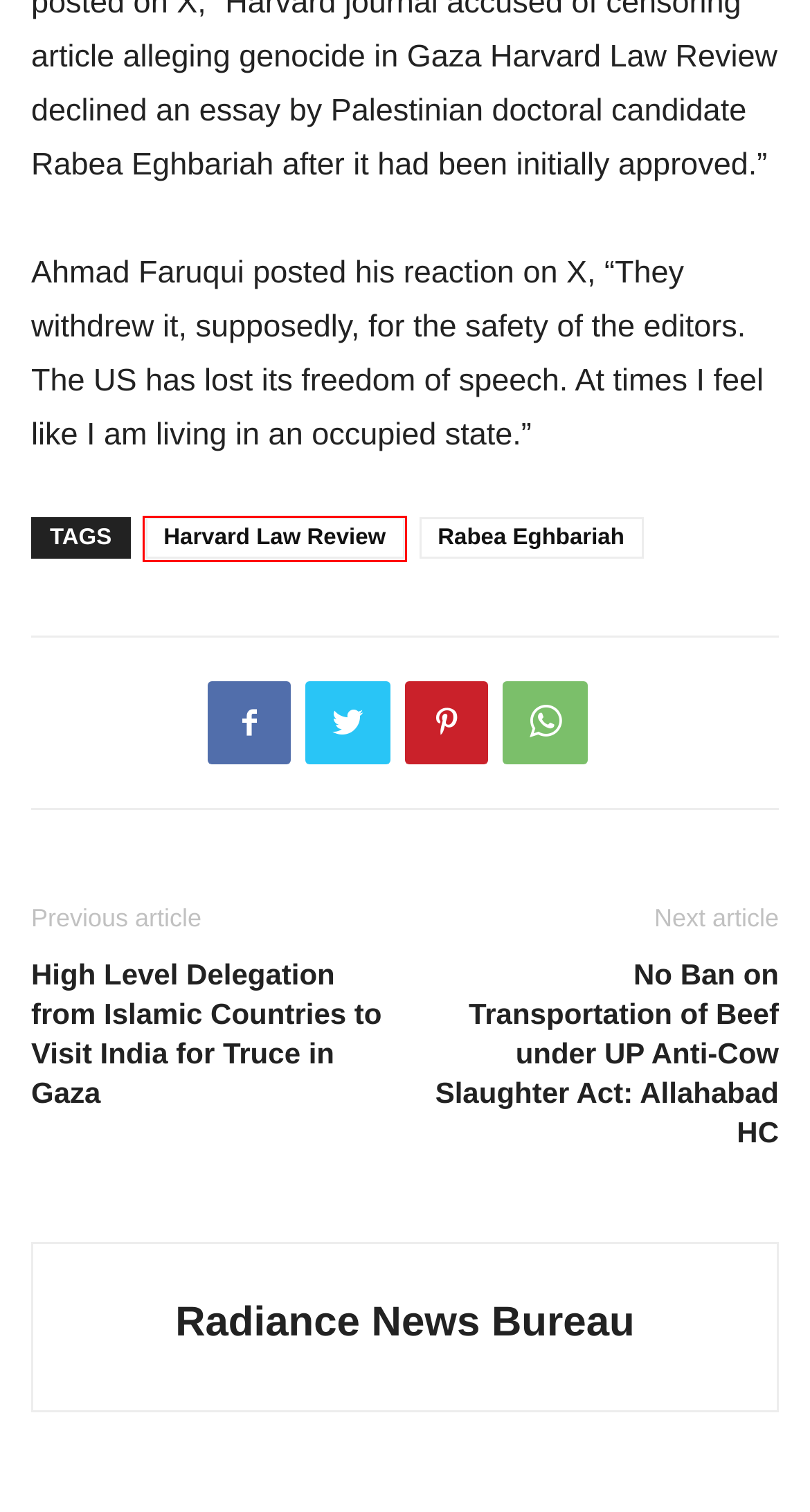You are provided a screenshot of a webpage featuring a red bounding box around a UI element. Choose the webpage description that most accurately represents the new webpage after clicking the element within the red bounding box. Here are the candidates:
A. Rabea Eghbariah Archives - Radiance News
B. No Ban on Transportation of Beef under UP Anti-Cow Slaughter Act: Allahabad HC - Radiance News
C. YSRCP’s 7, TDP’s 3 Muslim candidates in fray in Andhra Pradesh - Radiance News
D. Radiance News - Empowering the community to serve the nation.
E. Latest News Archives - Radiance News
F. High Level Delegation from Islamic Countries to Visit India for Truce in Gaza - Radiance News
G. Harvard Law Review Archives - Radiance News
H. BJP Whistleblower Booked for Molestation in Connection with Prajwal Revanna Case - Radiance News

G